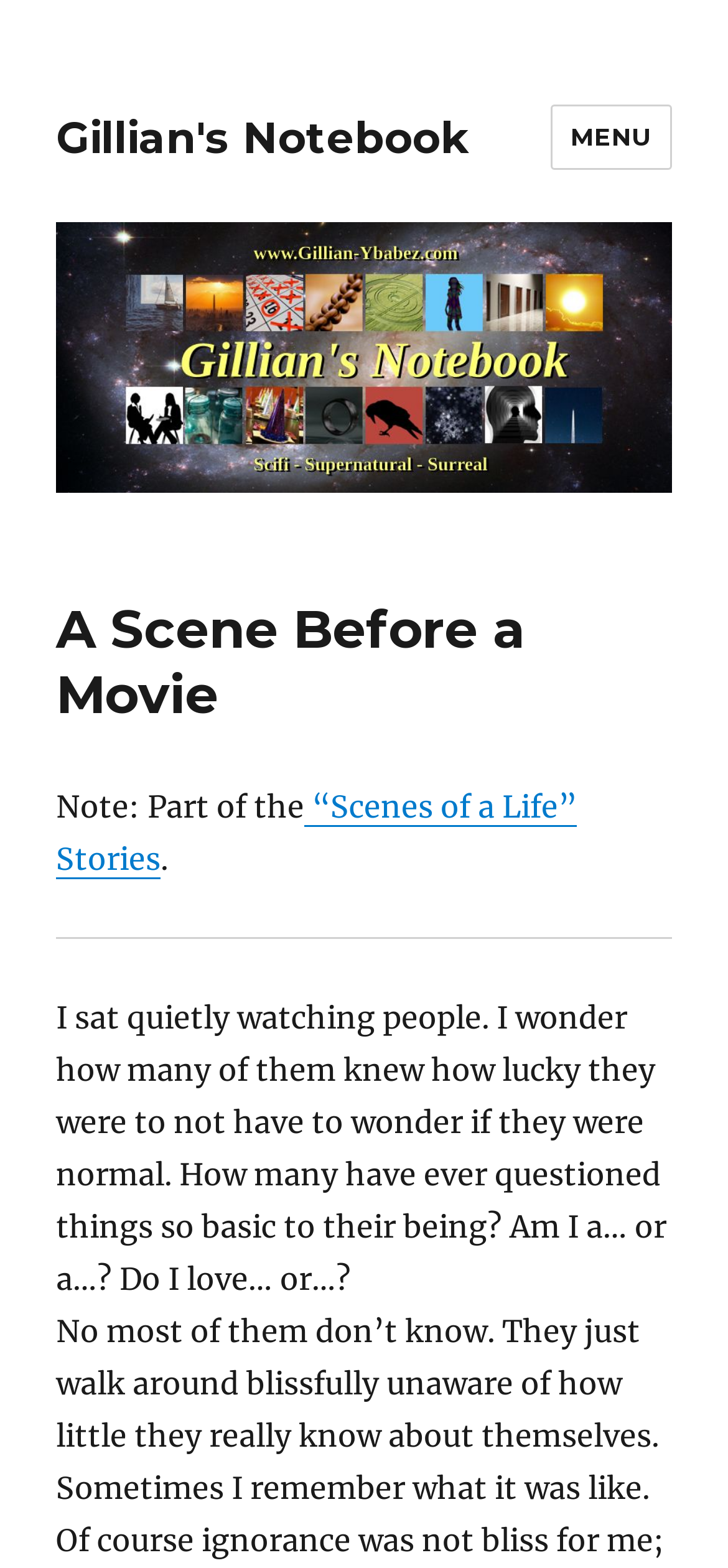Please determine the bounding box coordinates, formatted as (top-left x, top-left y, bottom-right x, bottom-right y), with all values as floating point numbers between 0 and 1. Identify the bounding box of the region described as: Menu

[0.755, 0.067, 0.923, 0.108]